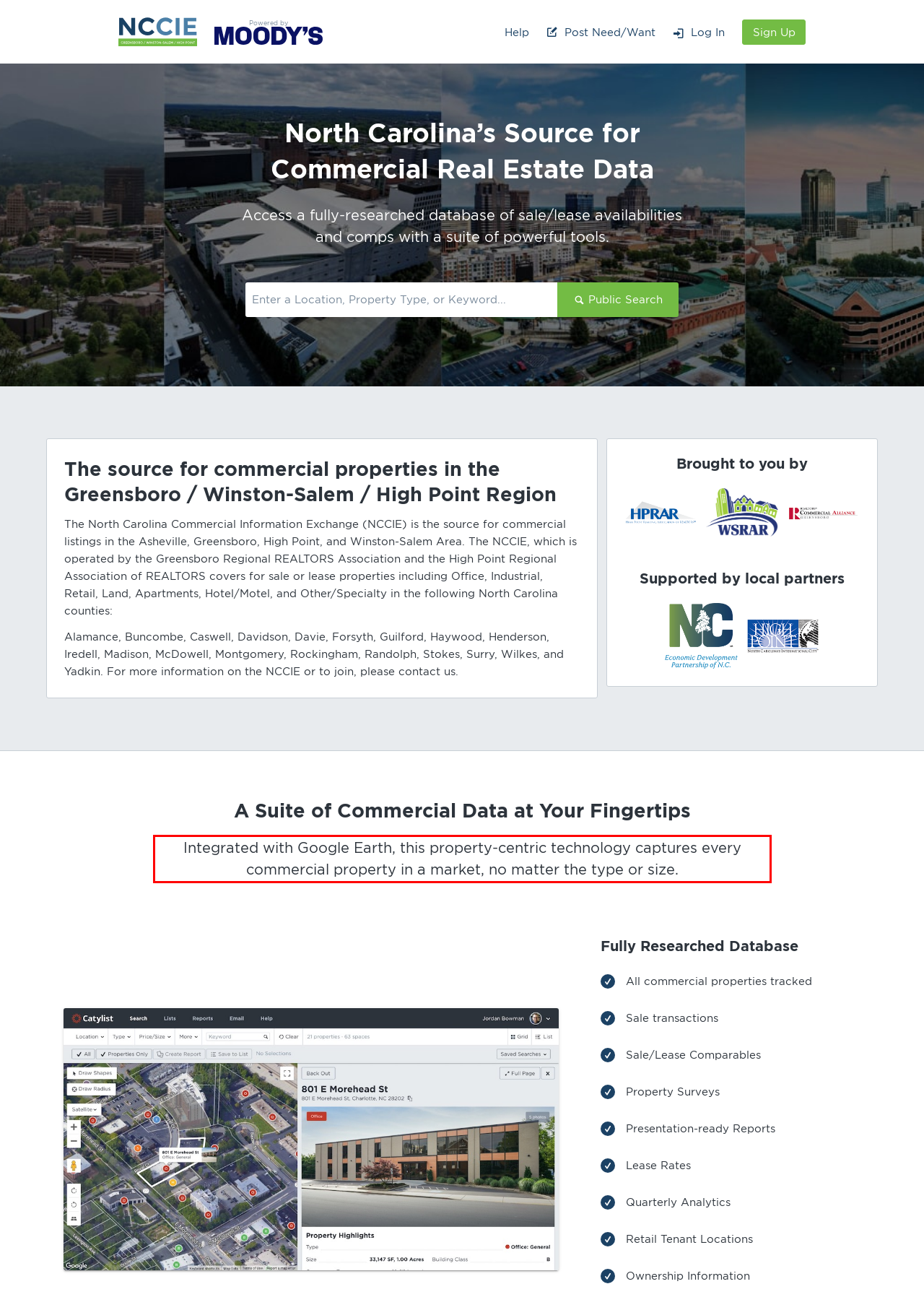Review the webpage screenshot provided, and perform OCR to extract the text from the red bounding box.

Integrated with Google Earth, this property-centric technology captures every commercial property in a market, no matter the type or size.